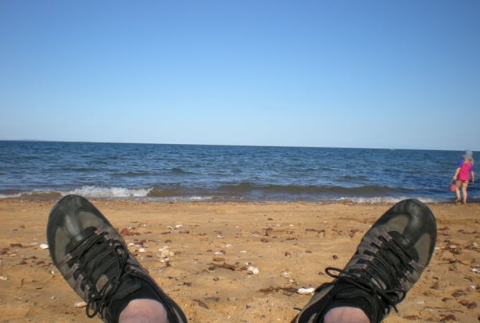Answer the question in a single word or phrase:
What is the color of the outfit worn by the person in the background?

pink